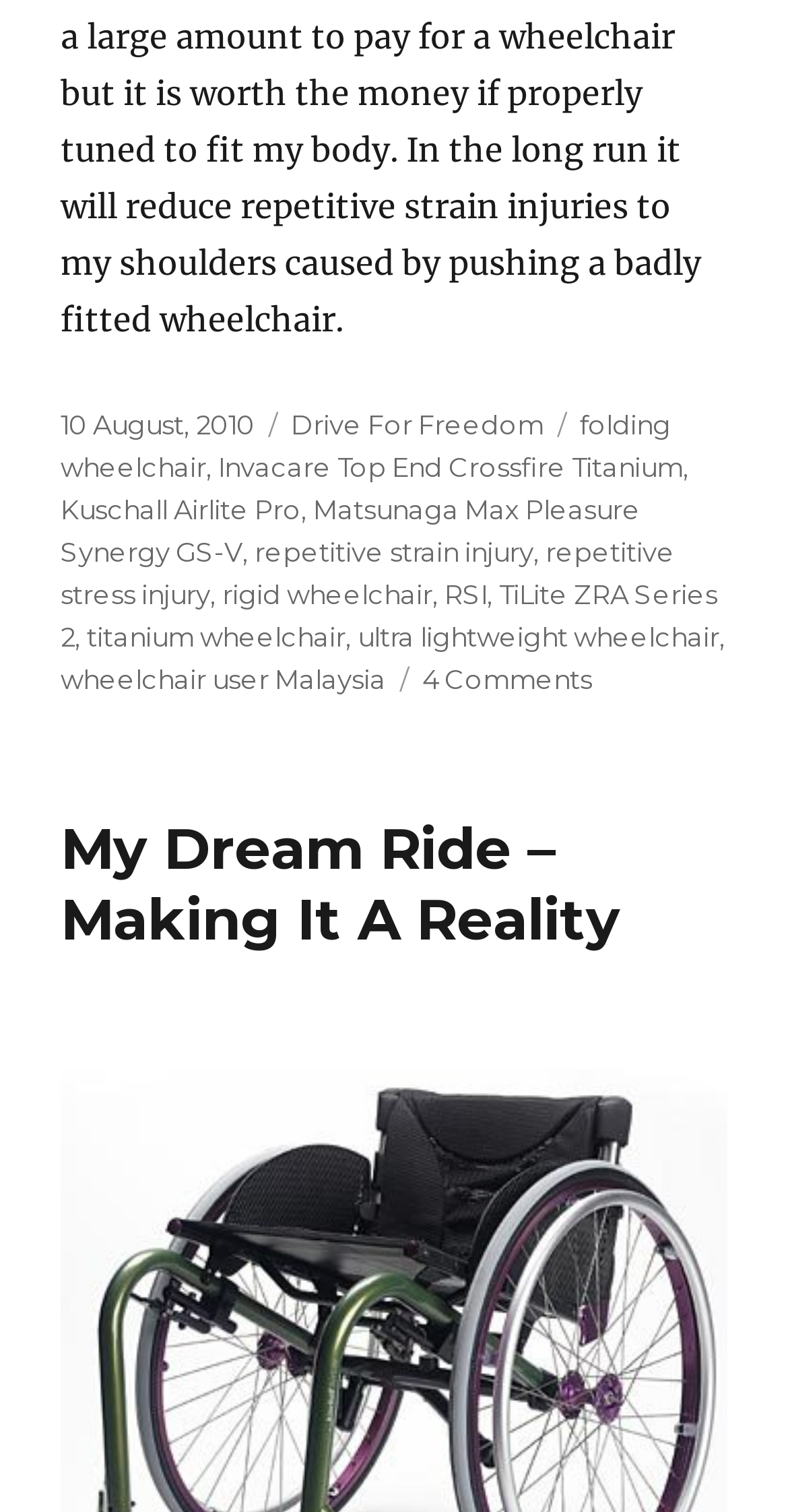Please determine the bounding box coordinates of the section I need to click to accomplish this instruction: "view post details".

[0.077, 0.538, 0.923, 0.631]